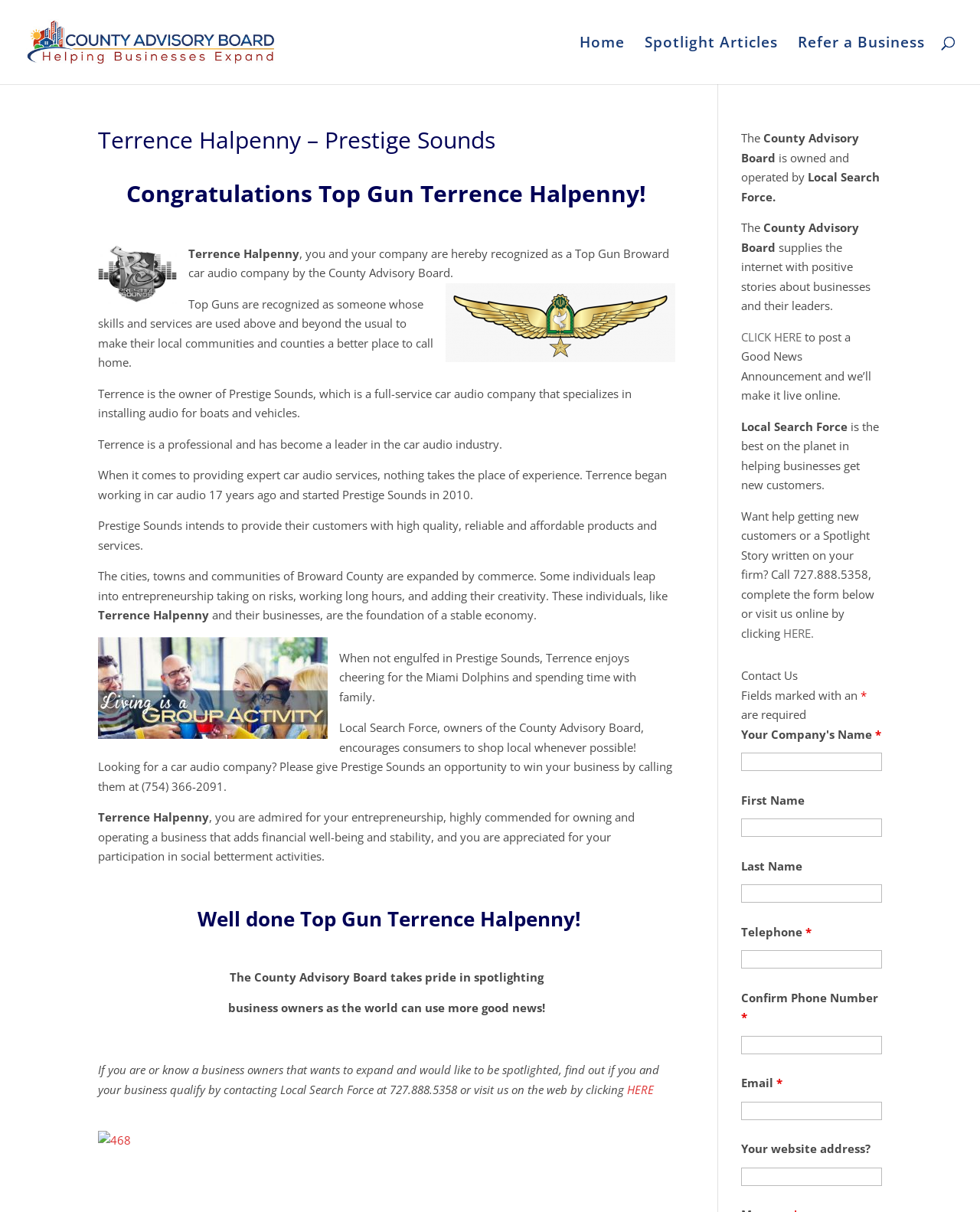Locate the bounding box coordinates of the region to be clicked to comply with the following instruction: "Click the 'HERE' link". The coordinates must be four float numbers between 0 and 1, in the form [left, top, right, bottom].

[0.64, 0.892, 0.667, 0.905]